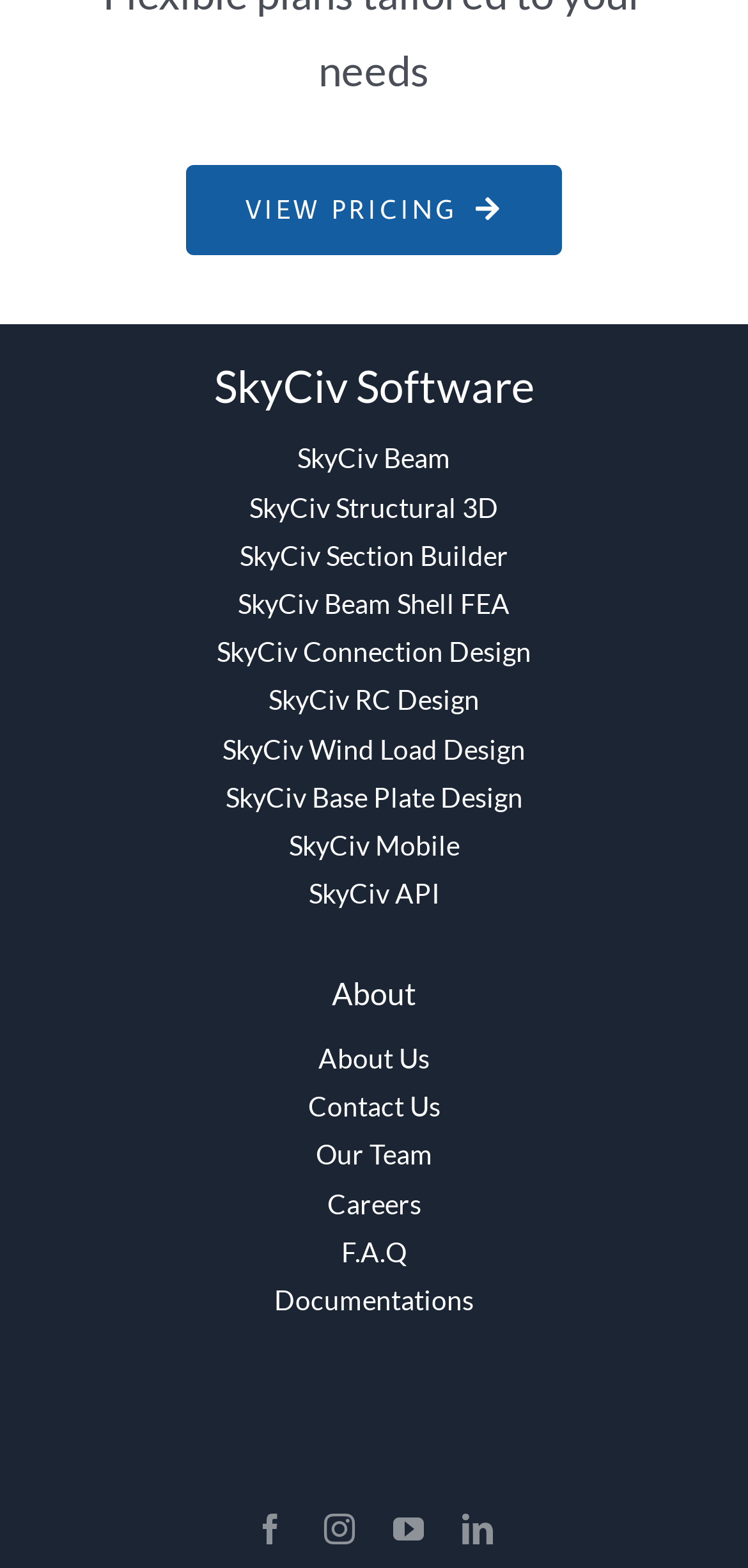Identify the bounding box coordinates for the element you need to click to achieve the following task: "Visit the Facebook page". Provide the bounding box coordinates as four float numbers between 0 and 1, in the form [left, top, right, bottom].

[0.341, 0.965, 0.382, 0.985]